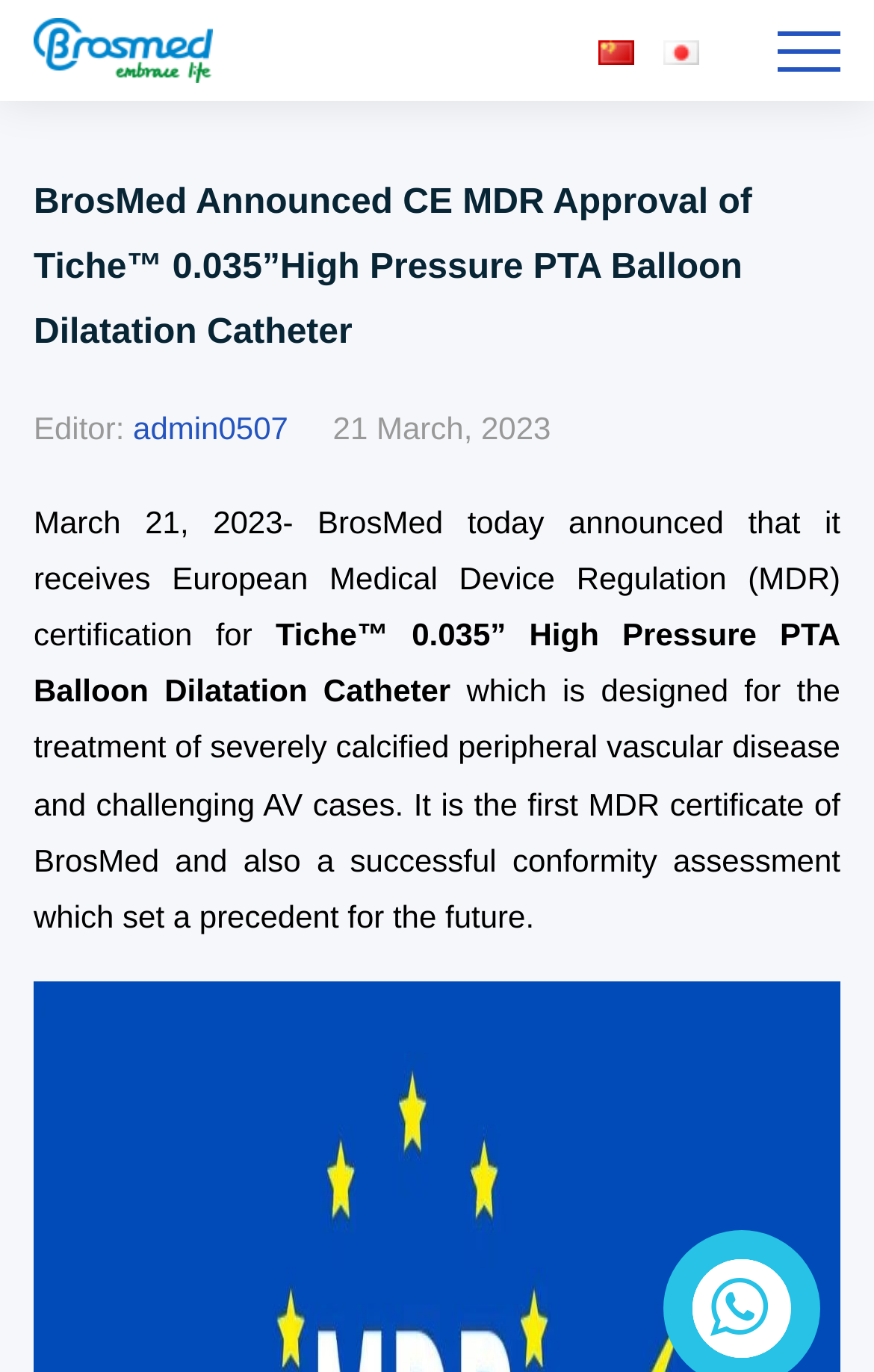What is the date of the article?
Look at the image and answer the question using a single word or phrase.

21 March, 2023